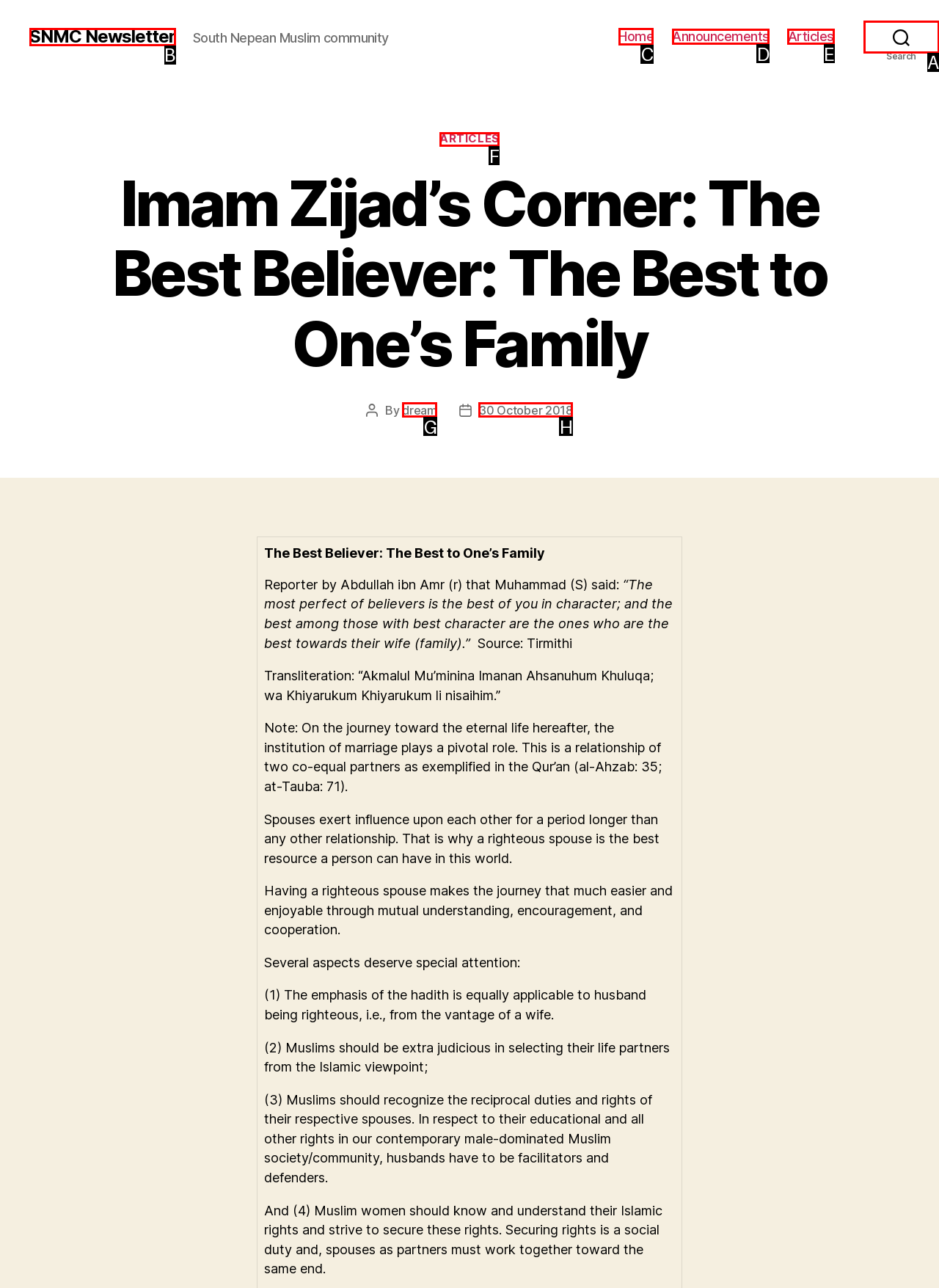For the given instruction: go to home page, determine which boxed UI element should be clicked. Answer with the letter of the corresponding option directly.

C